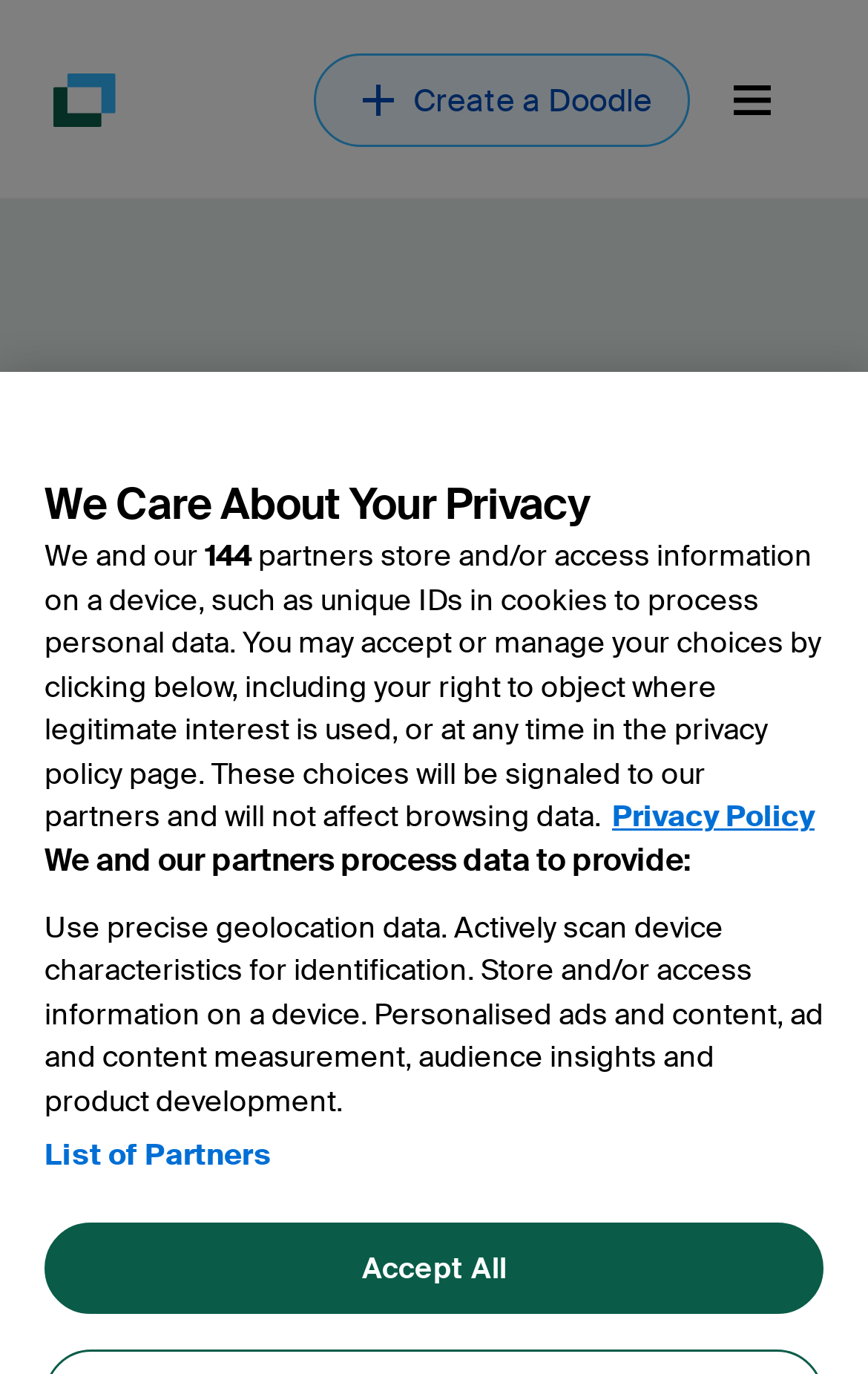Offer an extensive depiction of the webpage and its key elements.

The webpage is about a checklist to avoid unnecessary meetings, with a focus on increasing productivity. At the top left, there is a link, and to its right, a button with an image. Below these elements, there is a prominent button that reads "Create a Doodle". 

To the right of the "Create a Doodle" button, there is a link labeled "TRENDING". Above these elements, there is a heading that reads "Do we need a meeting for this? A checklist to avoid unnecessary meetings". 

Below the heading, there is a text that indicates the read time of the article, which is 6 minutes. The author of the article, "Doodle Content Team", is credited below the read time. The article was last updated on June 21, 2023, as indicated by the text at the bottom right.

At the bottom of the page, there is a section about privacy, with a heading that reads "We Care About Your Privacy". This section contains several paragraphs of text, including a link to "More information about your privacy" and a button to "Accept All". There is also a heading that reads "We and our partners process data to provide:", followed by a list of data processing activities.